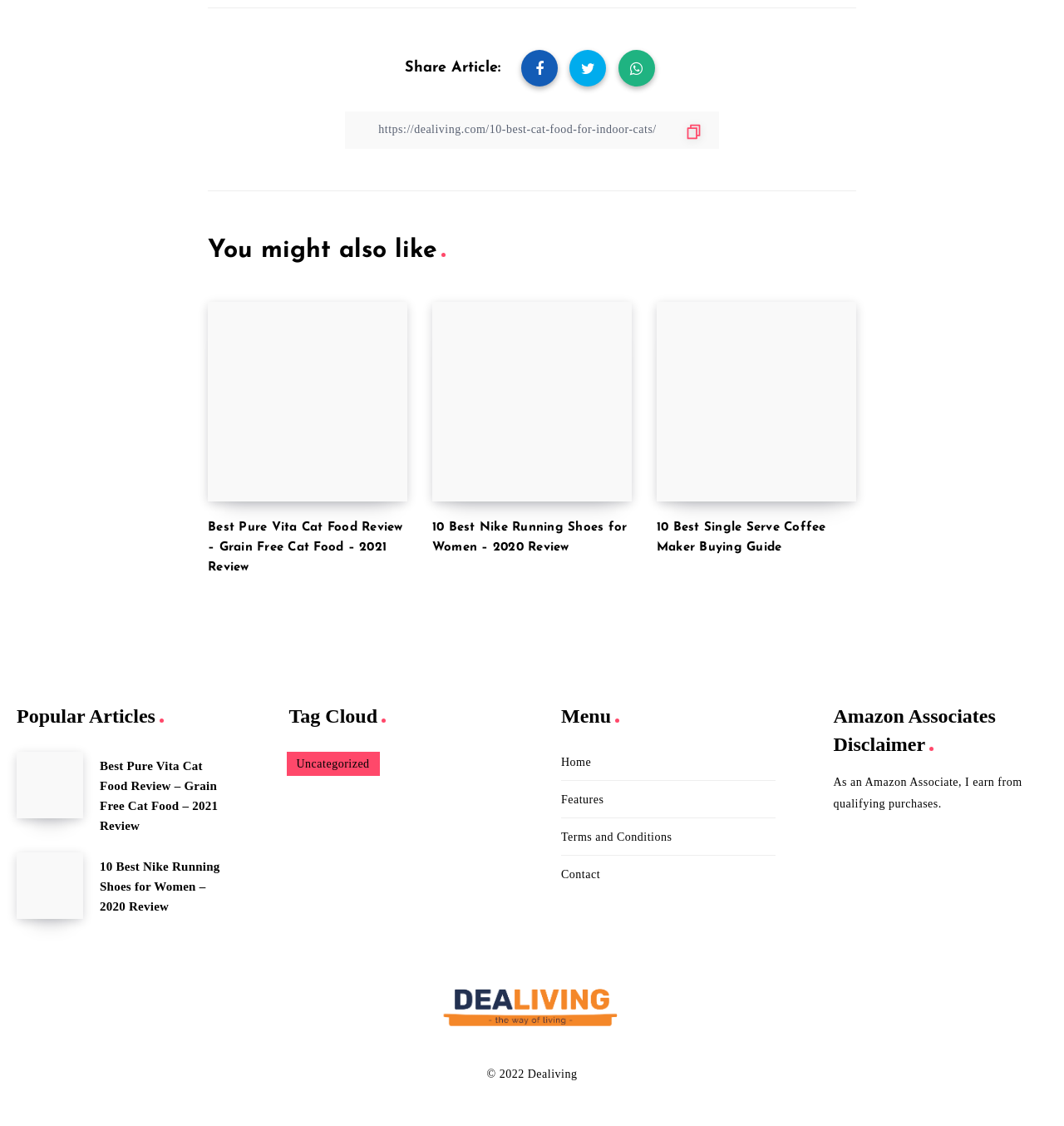Identify the bounding box coordinates for the UI element mentioned here: "alt="DeaLiving"". Provide the coordinates as four float values between 0 and 1, i.e., [left, top, right, bottom].

[0.414, 0.868, 0.586, 0.929]